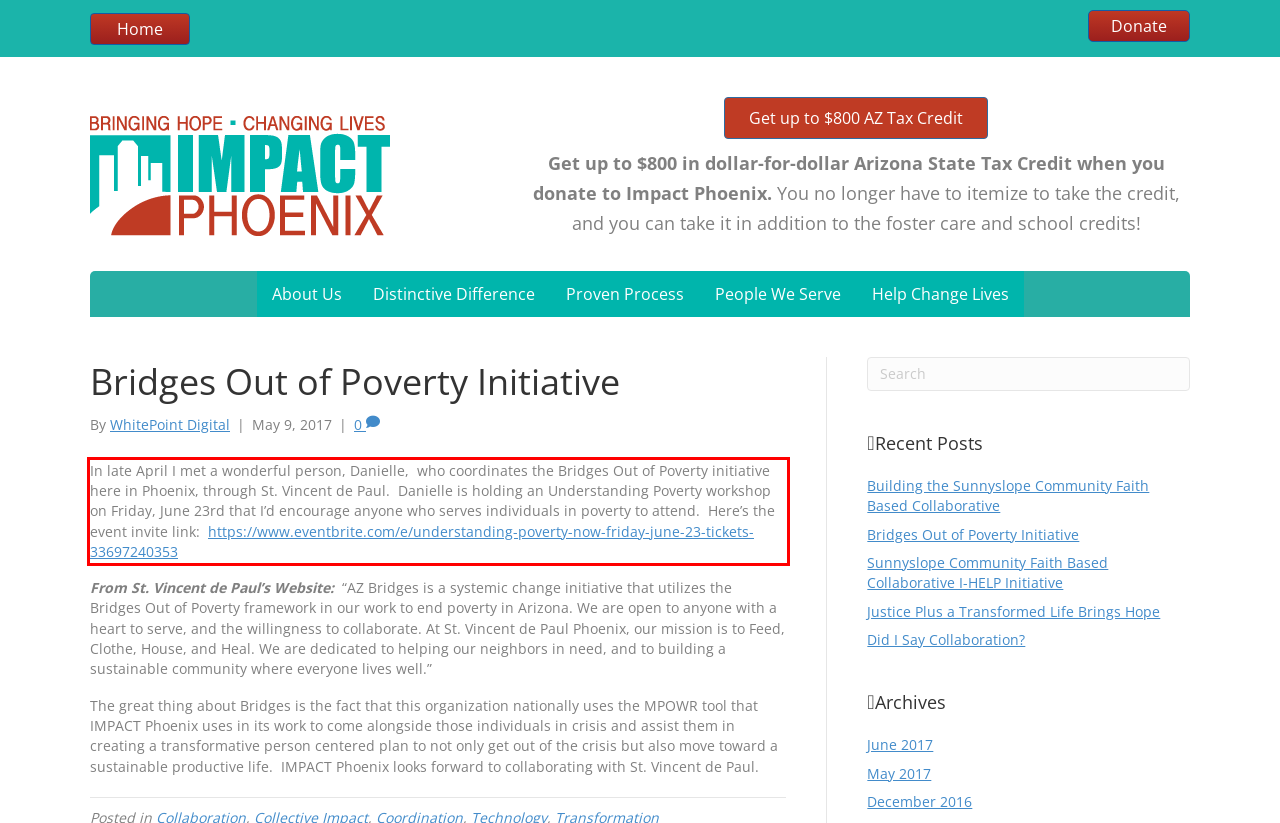You have a screenshot of a webpage where a UI element is enclosed in a red rectangle. Perform OCR to capture the text inside this red rectangle.

In late April I met a wonderful person, Danielle, who coordinates the Bridges Out of Poverty initiative here in Phoenix, through St. Vincent de Paul. Danielle is holding an Understanding Poverty workshop on Friday, June 23rd that I’d encourage anyone who serves individuals in poverty to attend. Here’s the event invite link: https://www.eventbrite.com/e/understanding-poverty-now-friday-june-23-tickets-33697240353